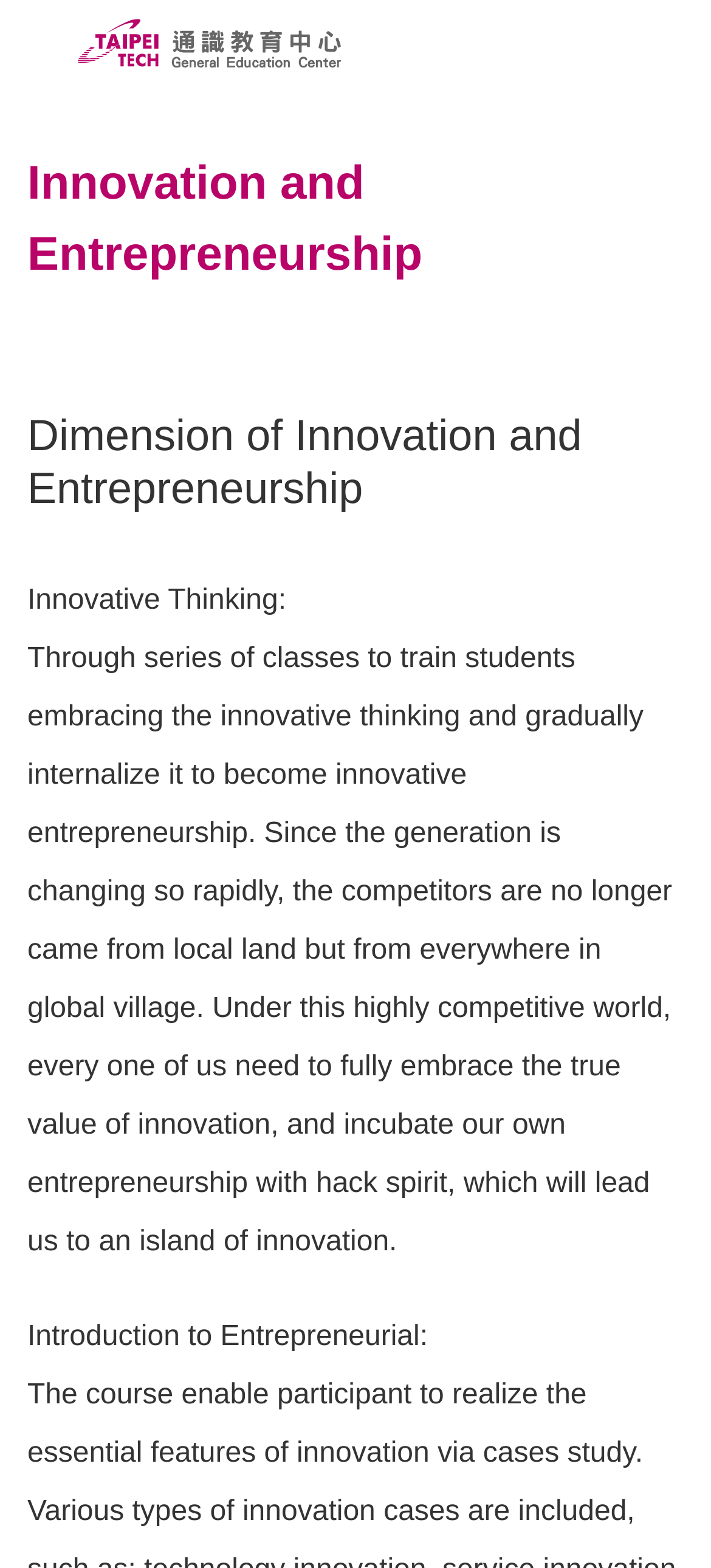Please locate the UI element described by "FORMS" and provide its bounding box coordinates.

[0.0, 0.317, 0.997, 0.37]